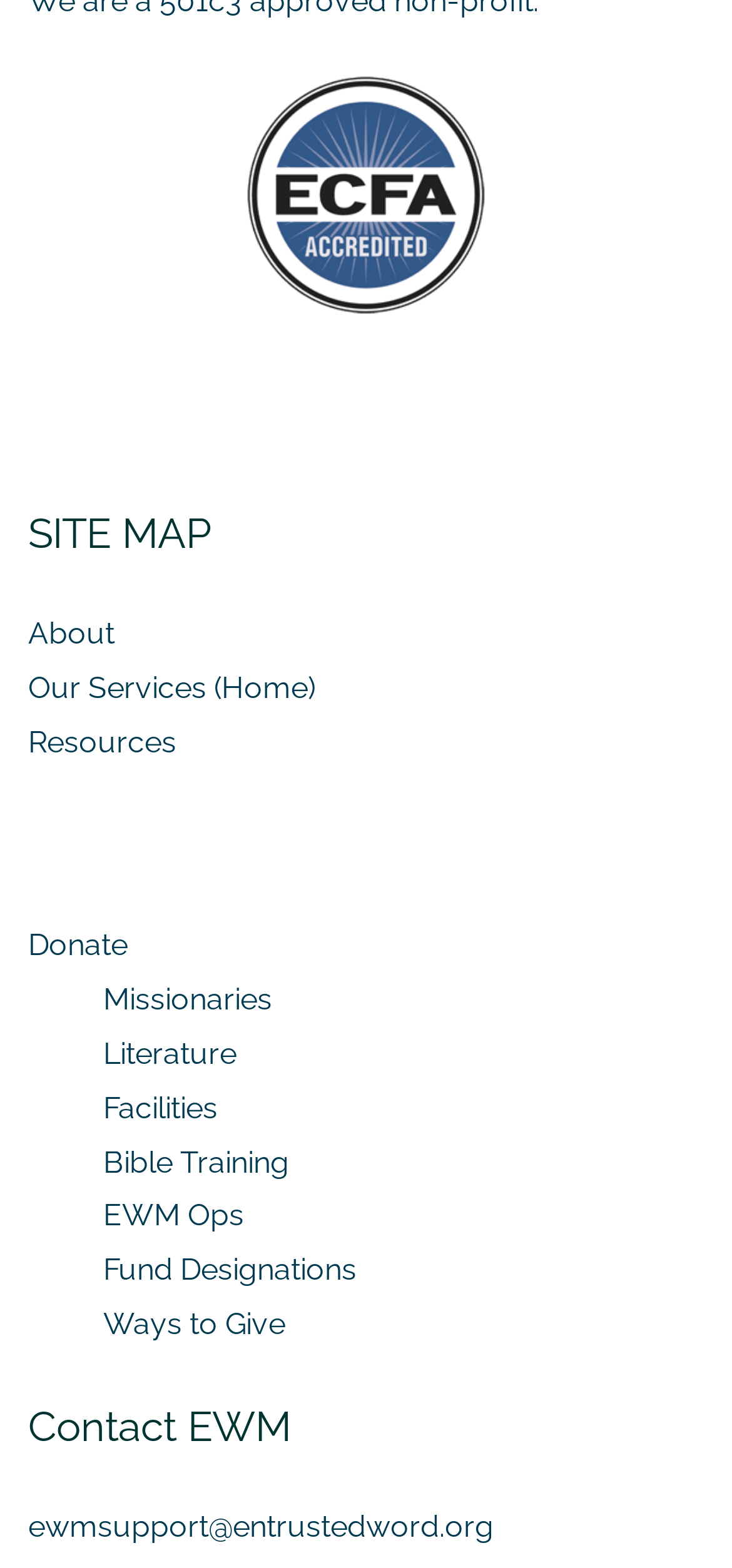Using the element description EWM Ops, predict the bounding box coordinates for the UI element. Provide the coordinates in (top-left x, top-left y, bottom-right x, bottom-right y) format with values ranging from 0 to 1.

[0.141, 0.764, 0.333, 0.787]